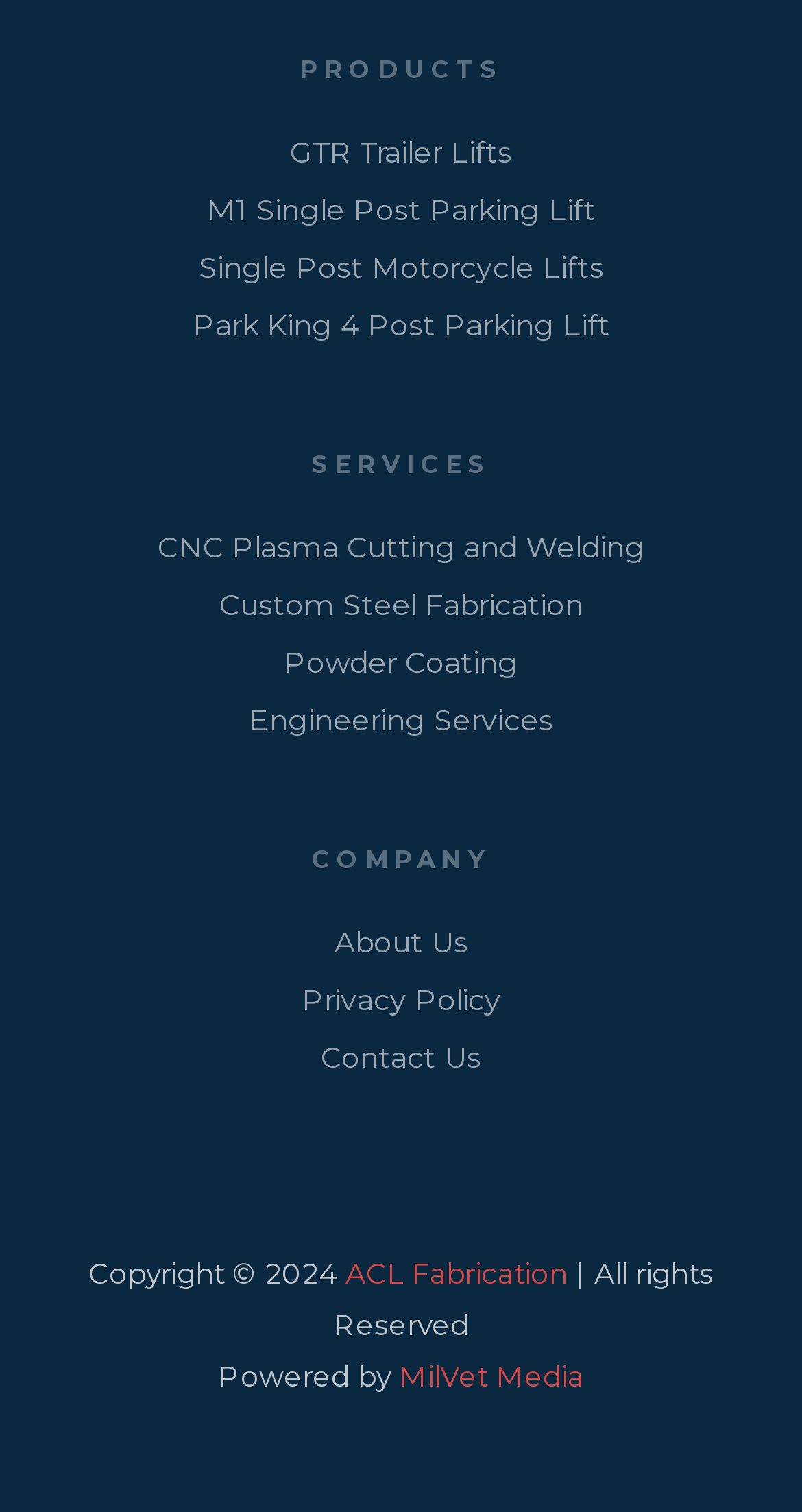Locate the bounding box coordinates of the area you need to click to fulfill this instruction: 'Visit ACL Fabrication'. The coordinates must be in the form of four float numbers ranging from 0 to 1: [left, top, right, bottom].

[0.431, 0.831, 0.708, 0.853]